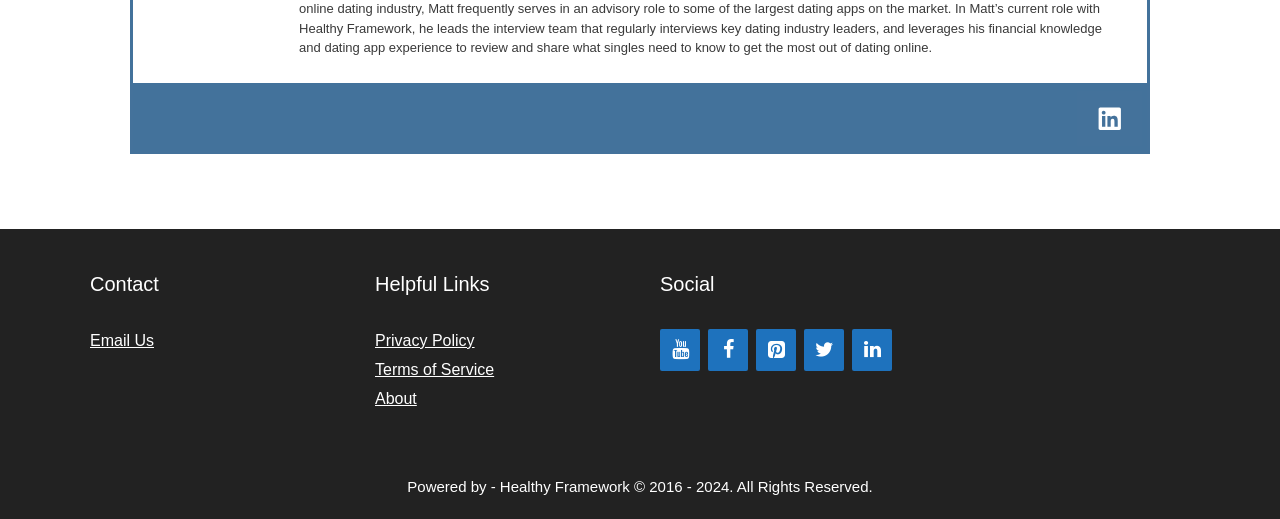Extract the bounding box coordinates for the UI element described by the text: "About". The coordinates should be in the form of [left, top, right, bottom] with values between 0 and 1.

[0.293, 0.751, 0.326, 0.784]